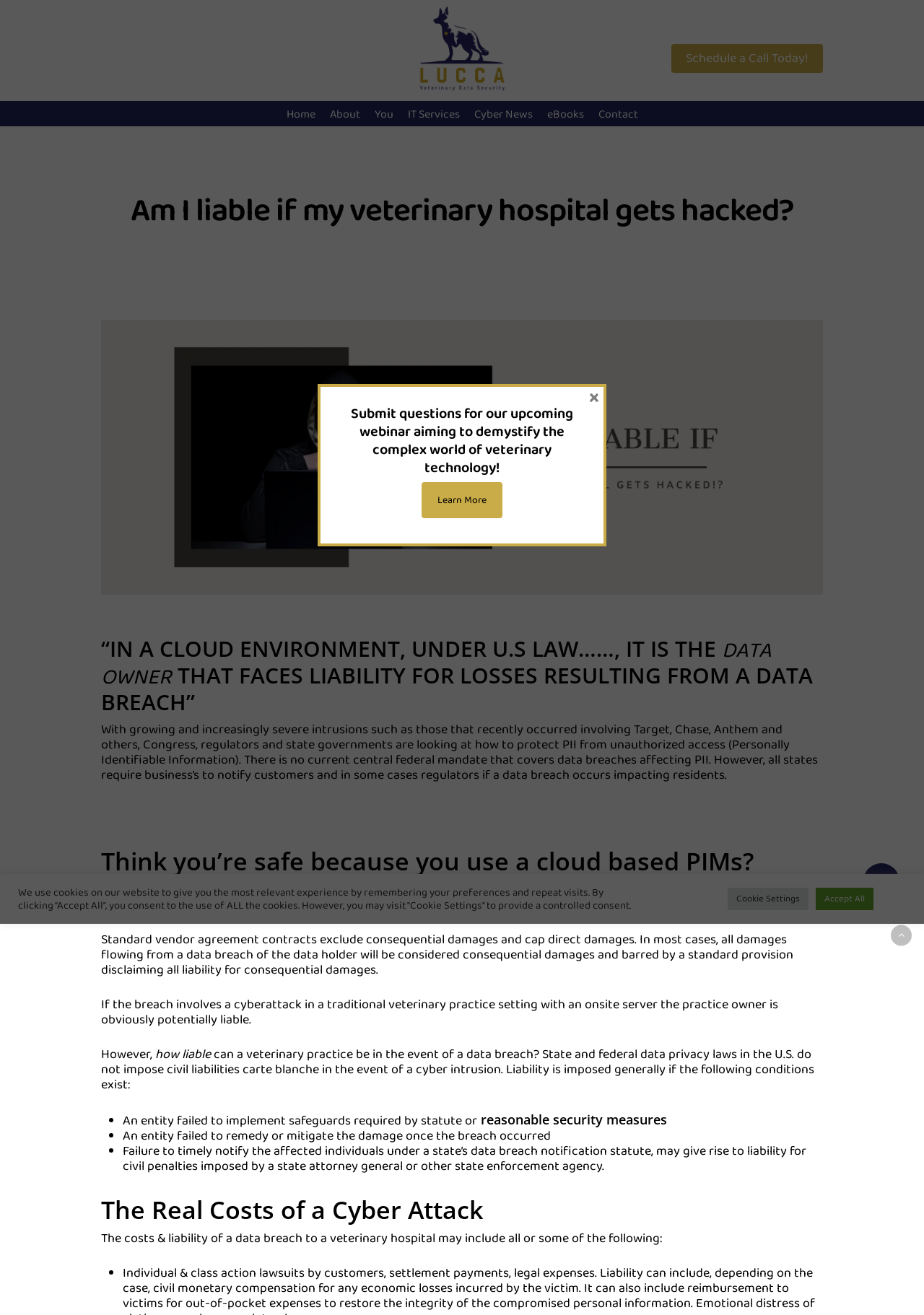Answer the question in a single word or phrase:
What is the minimum cost of ransomware protection per month?

$30